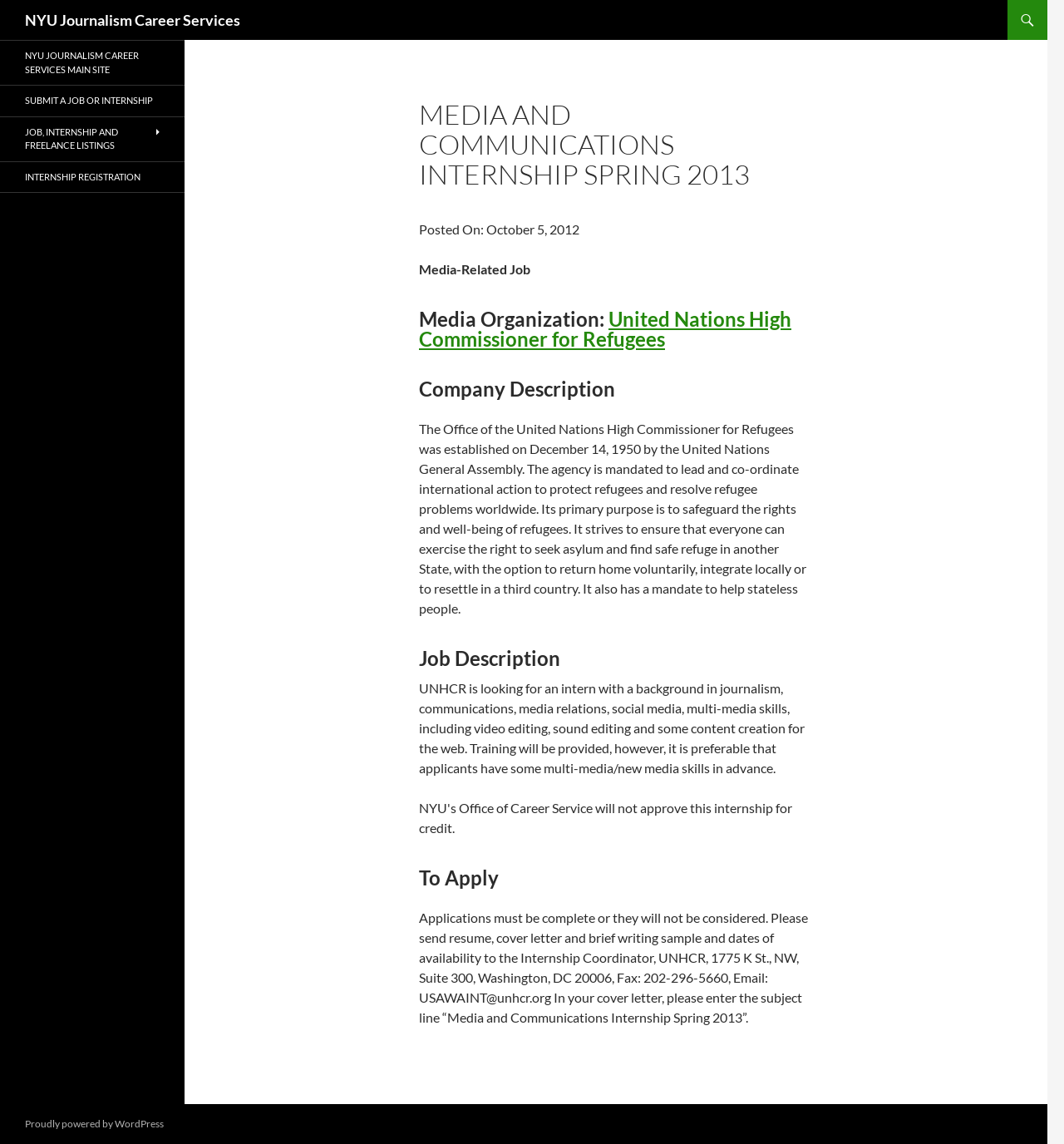Predict the bounding box of the UI element based on the description: "NYU Journalism Career Services". The coordinates should be four float numbers between 0 and 1, formatted as [left, top, right, bottom].

[0.023, 0.0, 0.226, 0.035]